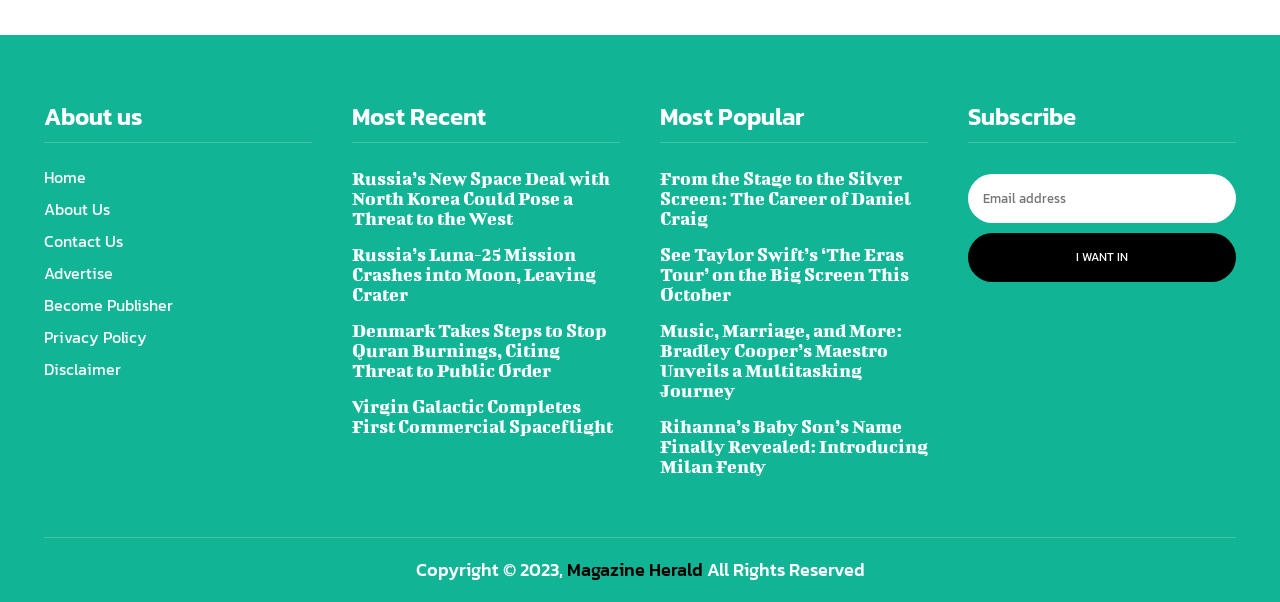Using the description: "I want in", identify the bounding box of the corresponding UI element in the screenshot.

[0.756, 0.388, 0.966, 0.468]